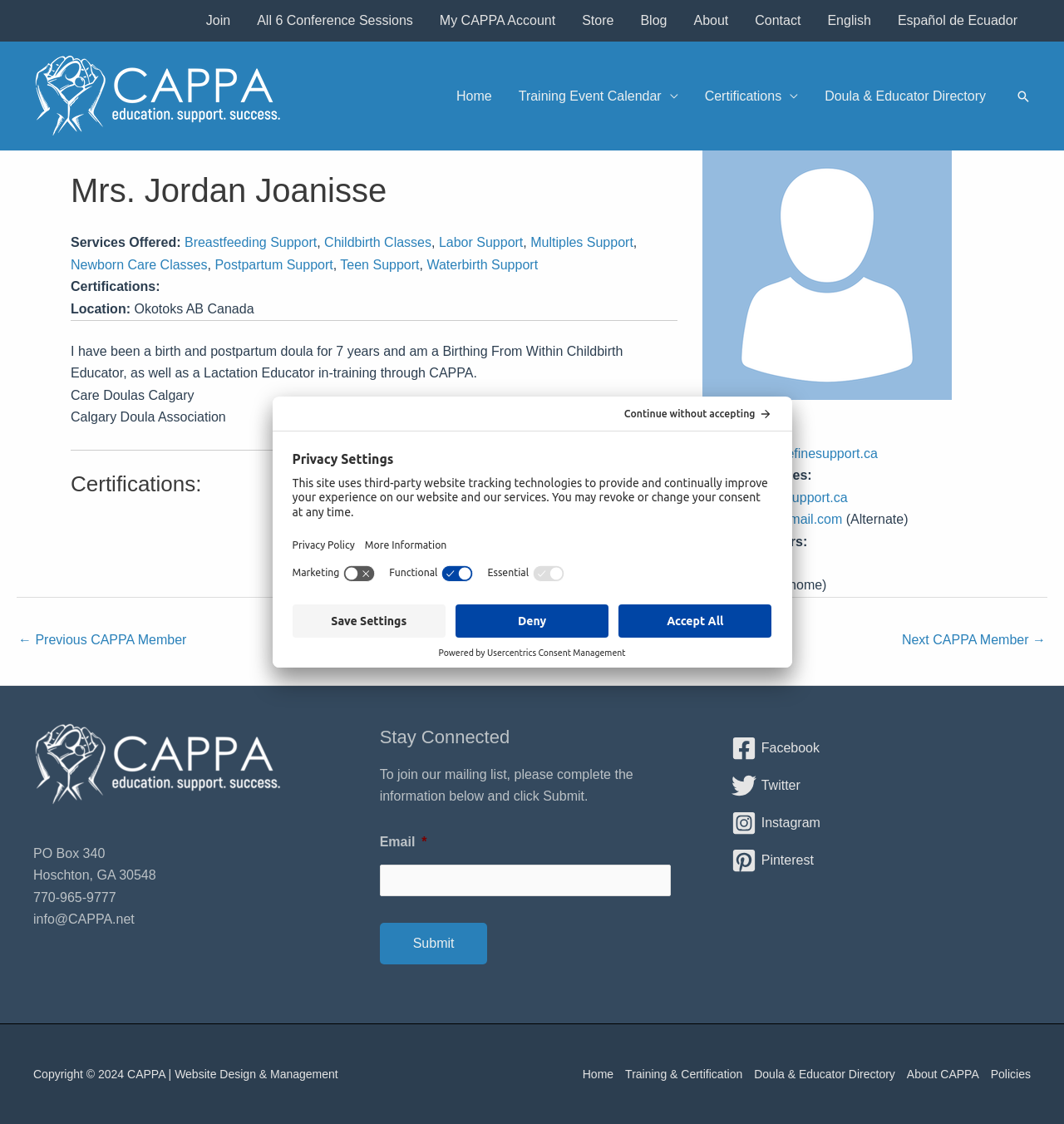Specify the bounding box coordinates (top-left x, top-left y, bottom-right x, bottom-right y) of the UI element in the screenshot that matches this description: Store

[0.535, 0.0, 0.589, 0.037]